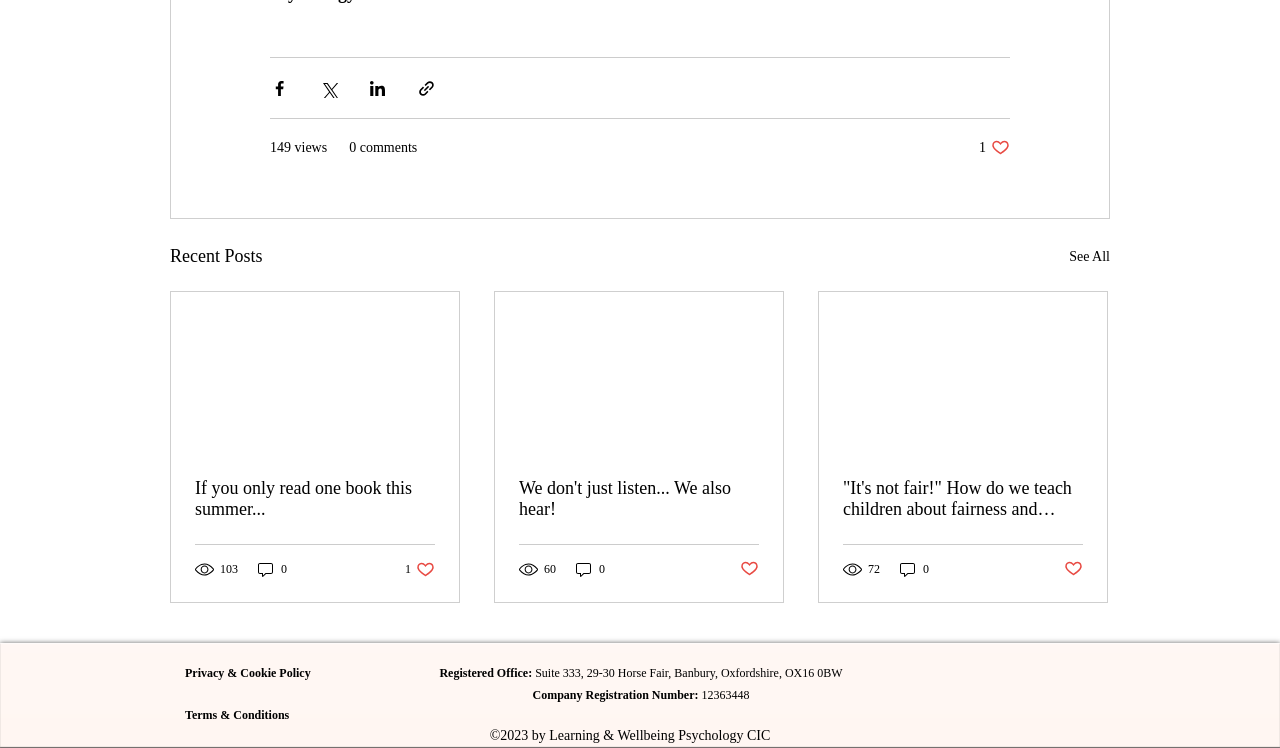What is the company registration number?
Provide a detailed answer to the question using information from the image.

I looked at the bottom of the webpage and found the text 'Company Registration Number:' followed by the number '12363448'. This is the company registration number.